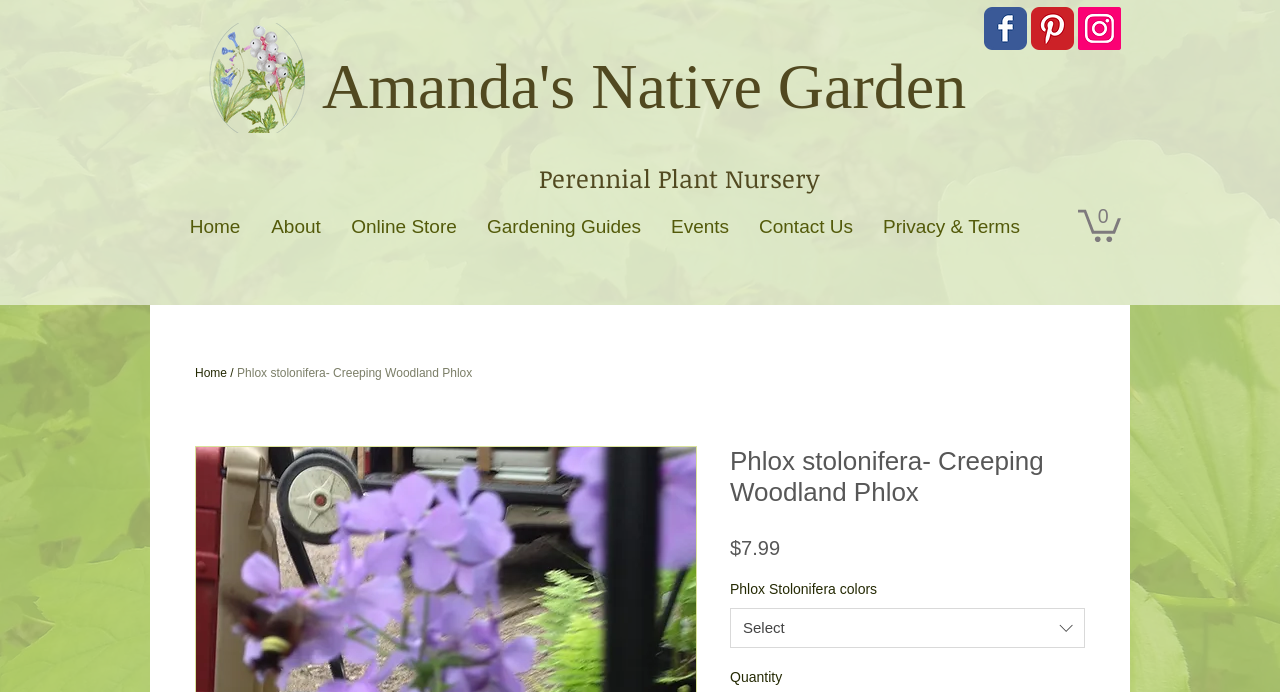Write a detailed summary of the webpage.

This webpage is about Phlox stolonifera, also known as Creeping Woodland Phlox, and is part of Amanda's Garden. At the top left, there is a logo of Amanda's Garden, accompanied by the text "Native Plants". The main title of the page, "Amanda's Native Garden", is prominently displayed in the top center. 

On the top right, there is a social bar with links to Facebook, Pinterest, and Instagram, each represented by an icon. Below the social bar, there is a heading that reads "Perennial Plant Nursery". 

The main navigation menu is located on the left side of the page, with links to "Home", "About", "Online Store", "Gardening Guides", "Events", "Contact Us", and "Privacy & Terms". 

On the right side of the page, there is a cart button with a count of 0 items. Below the cart button, there is a search bar with a heading that reads "Site Search". 

The main content of the page is about Phlox stolonifera, with a heading that reads "Phlox stolonifera- Creeping Woodland Phlox". The page displays the price of the plant, which is $7.99, and provides information about the plant's colors. There is also a listbox to select the desired color, with an option to select multiple colors. Additionally, the page allows users to input the quantity of the plant they want to purchase.